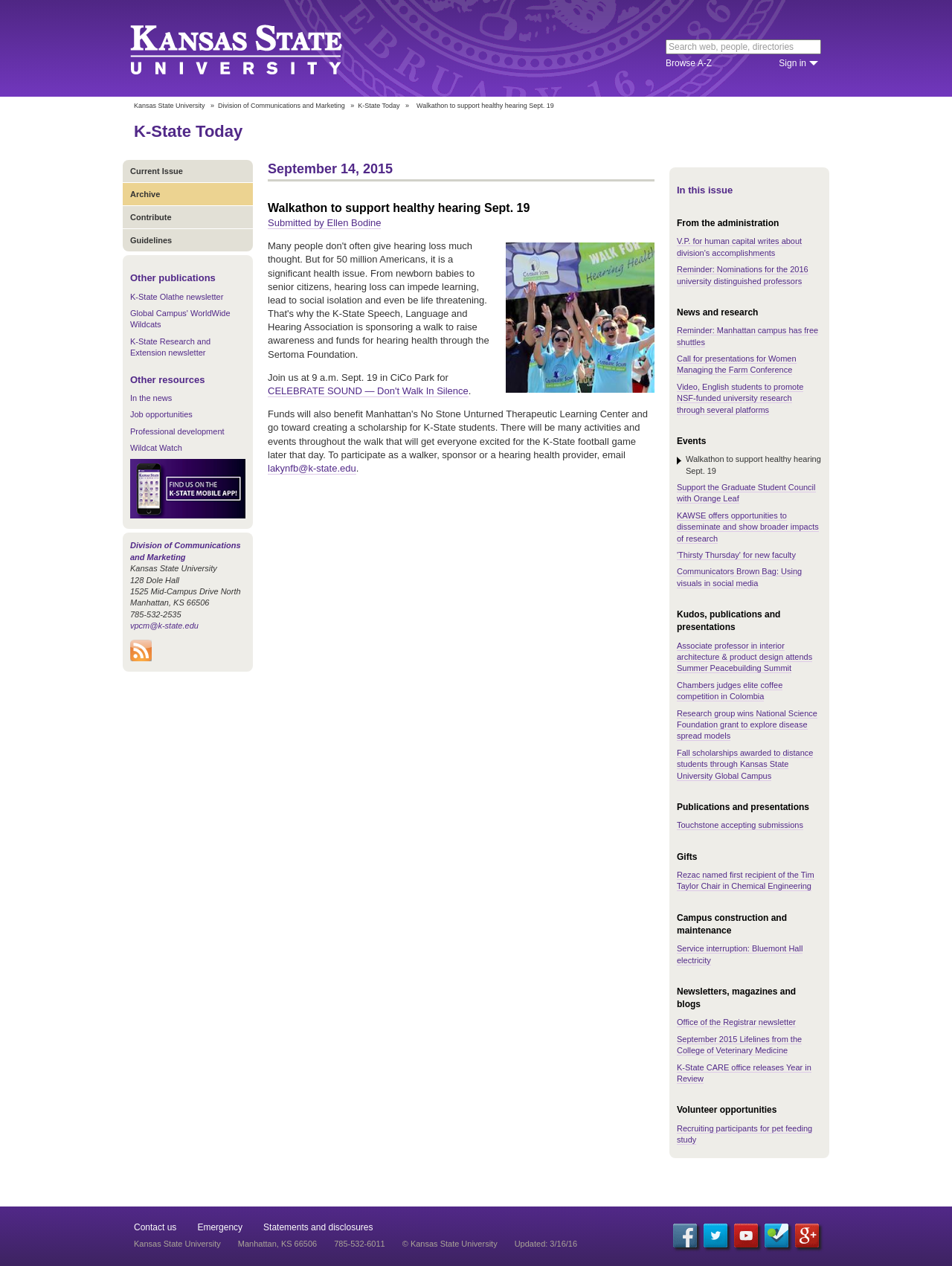Pinpoint the bounding box coordinates for the area that should be clicked to perform the following instruction: "Find us on the K-State Mobile App!".

[0.137, 0.404, 0.258, 0.411]